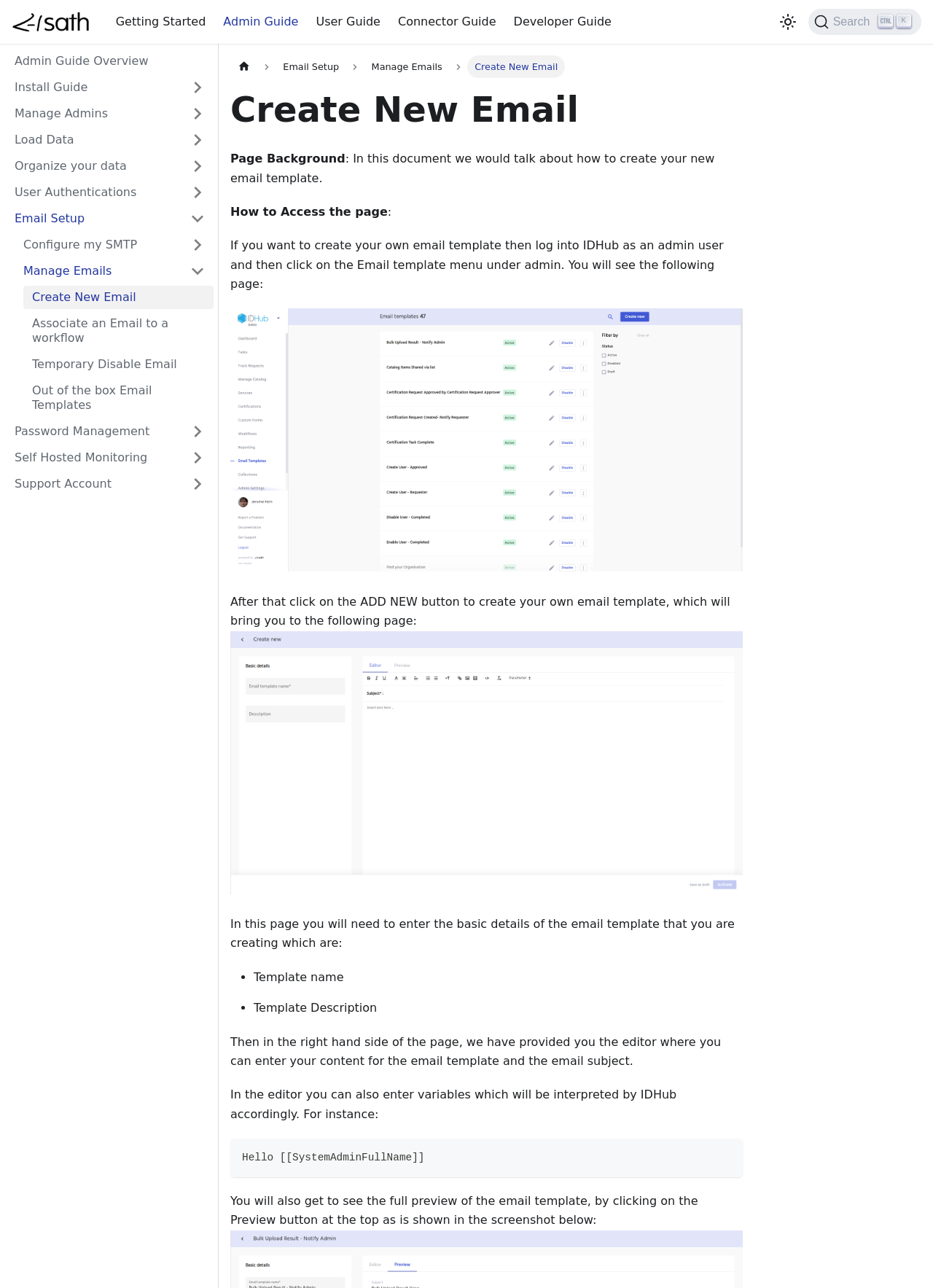Please reply to the following question using a single word or phrase: 
What type of variables can be entered in the email template editor?

Variables that will be interpreted by IDHub